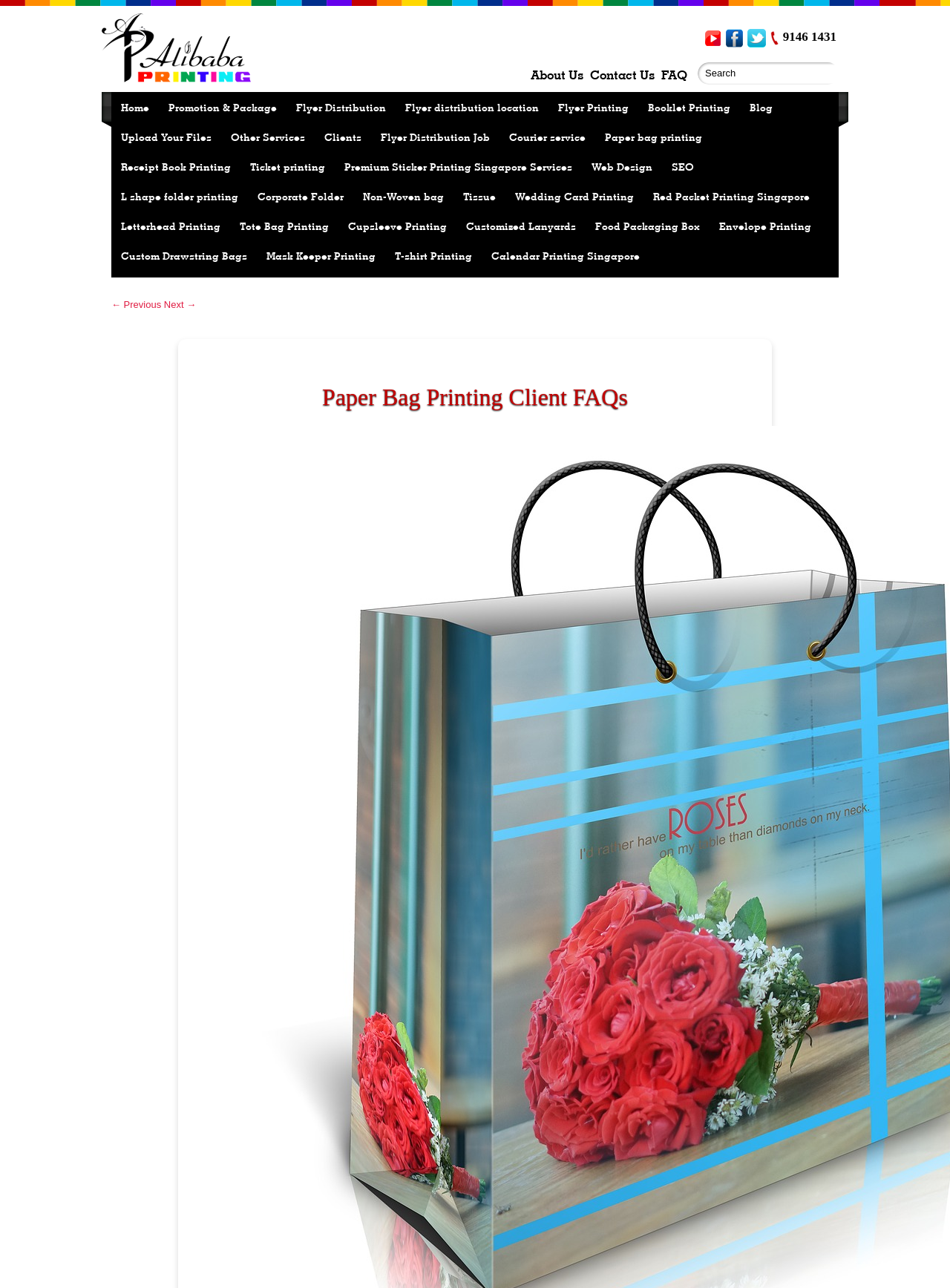What social media platforms are available?
Answer with a single word or phrase by referring to the visual content.

Facebook, Twitter, Youtube